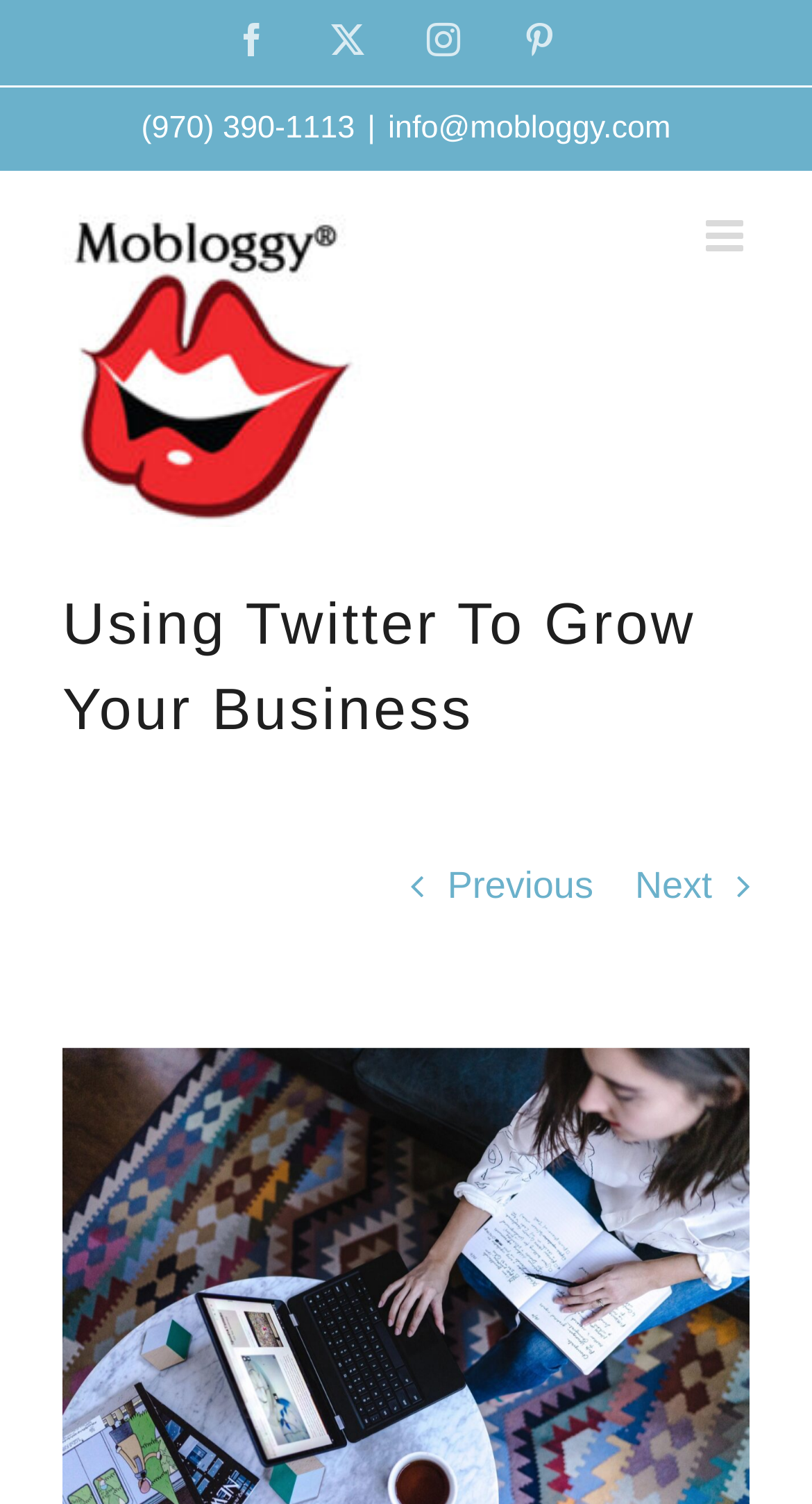What is the logo of the digital marketing agency?
Refer to the screenshot and answer in one word or phrase.

Mobloggy